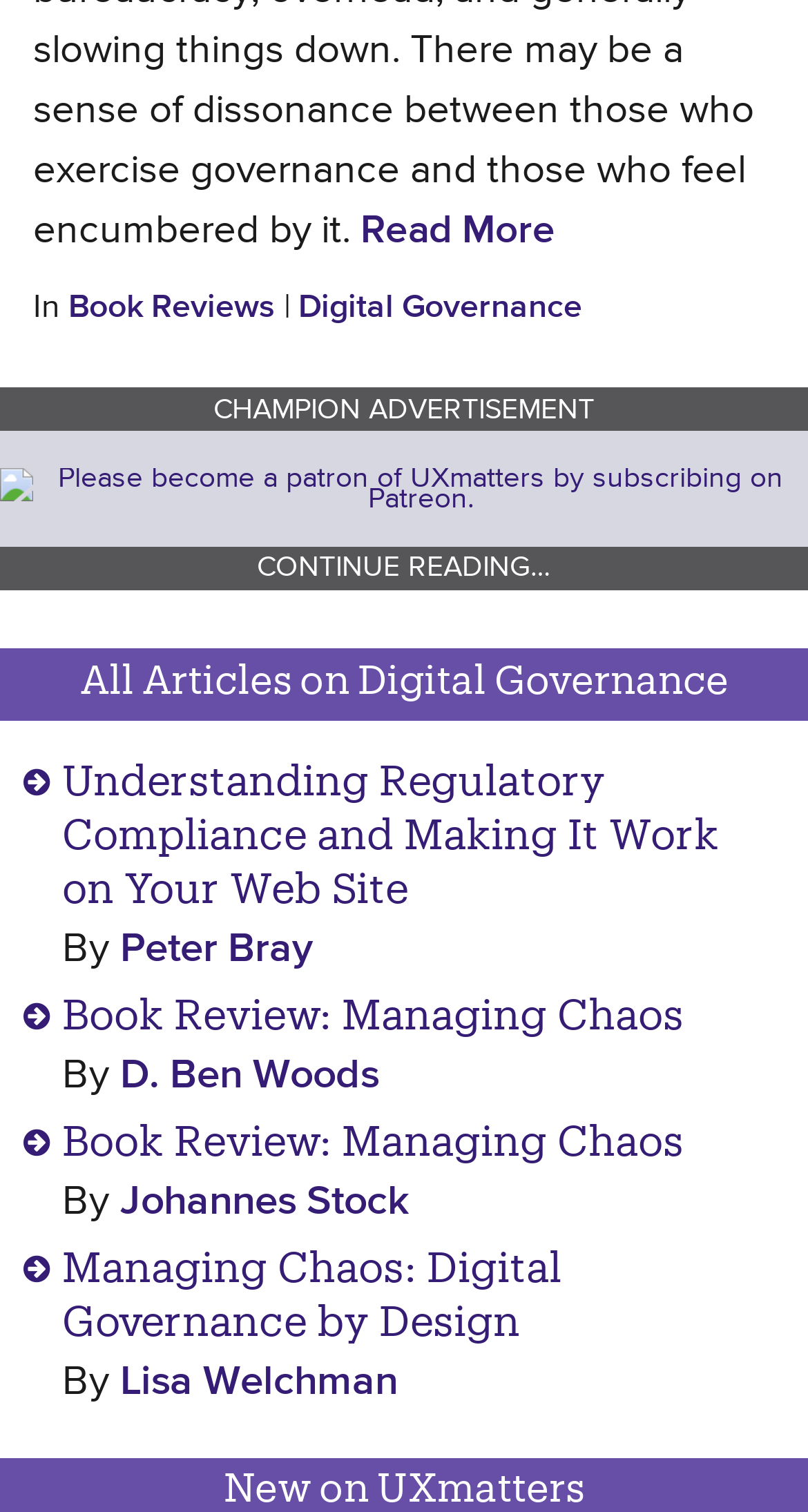Using floating point numbers between 0 and 1, provide the bounding box coordinates in the format (top-left x, top-left y, bottom-right x, bottom-right y). Locate the UI element described here: D. Ben Woods

[0.149, 0.697, 0.469, 0.726]